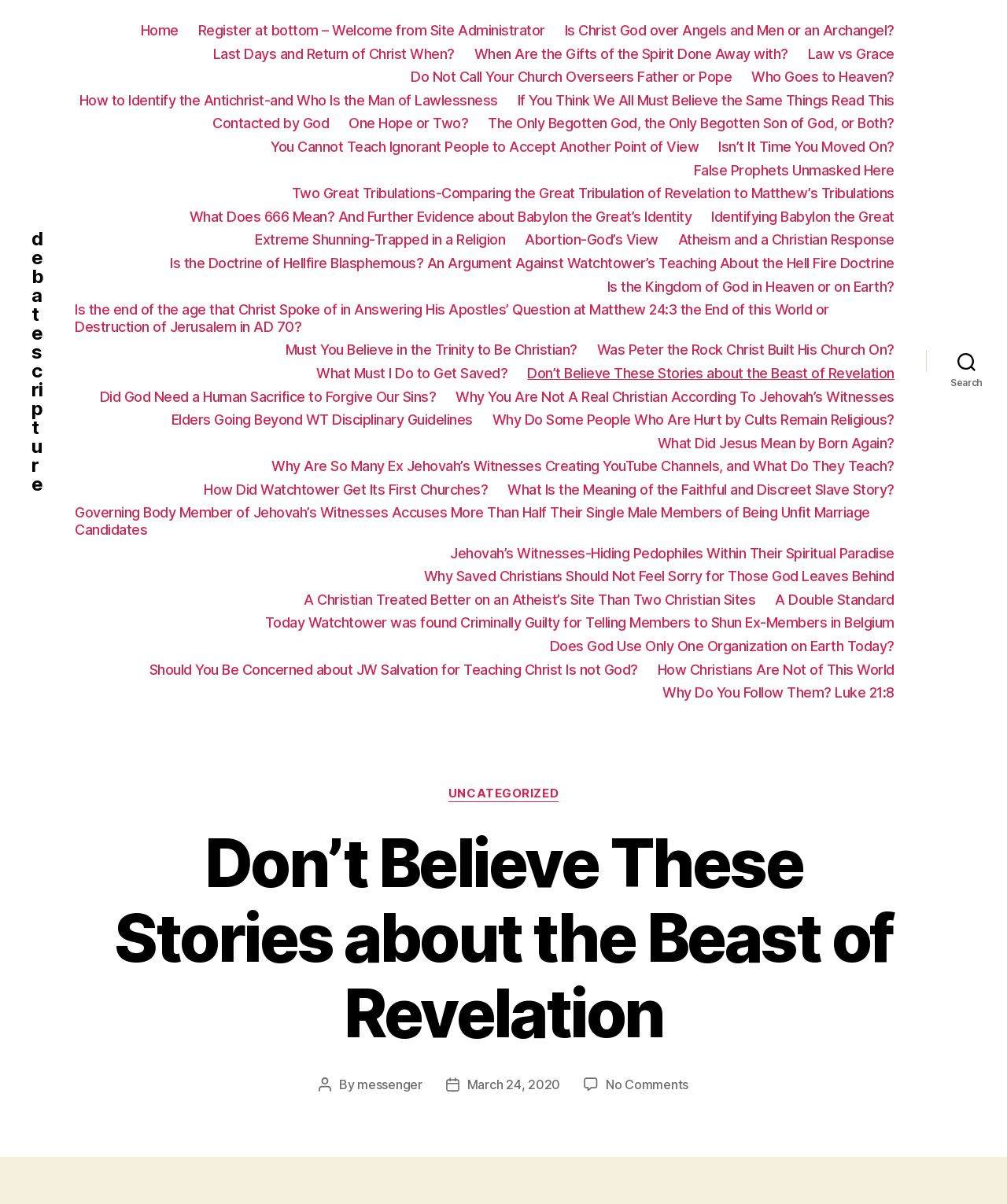Identify the bounding box coordinates for the element that needs to be clicked to fulfill this instruction: "Search for something". Provide the coordinates in the format of four float numbers between 0 and 1: [left, top, right, bottom].

[0.92, 0.286, 1.0, 0.315]